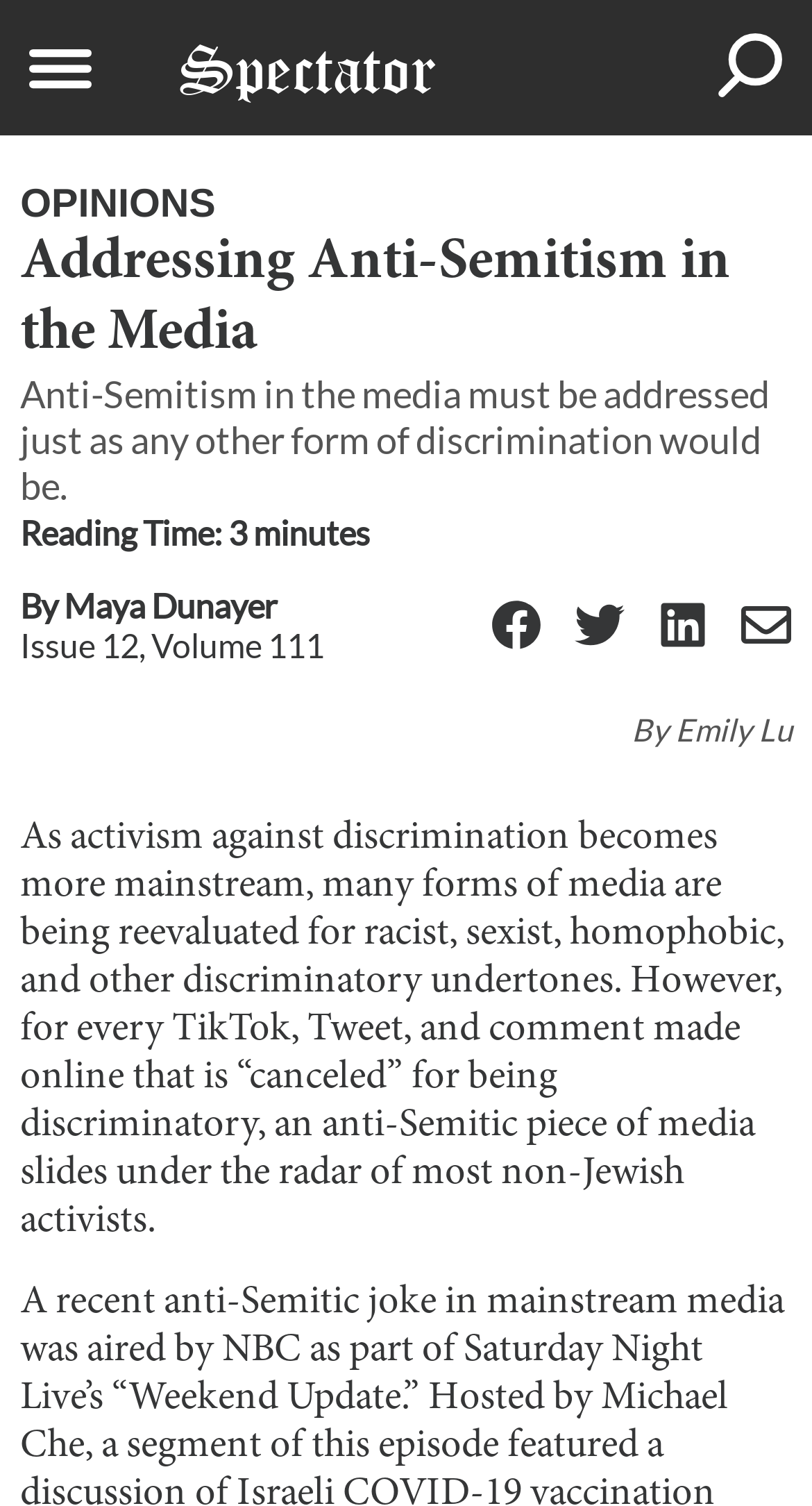Can you determine the bounding box coordinates of the area that needs to be clicked to fulfill the following instruction: "Share on Facebook"?

[0.606, 0.398, 0.667, 0.435]